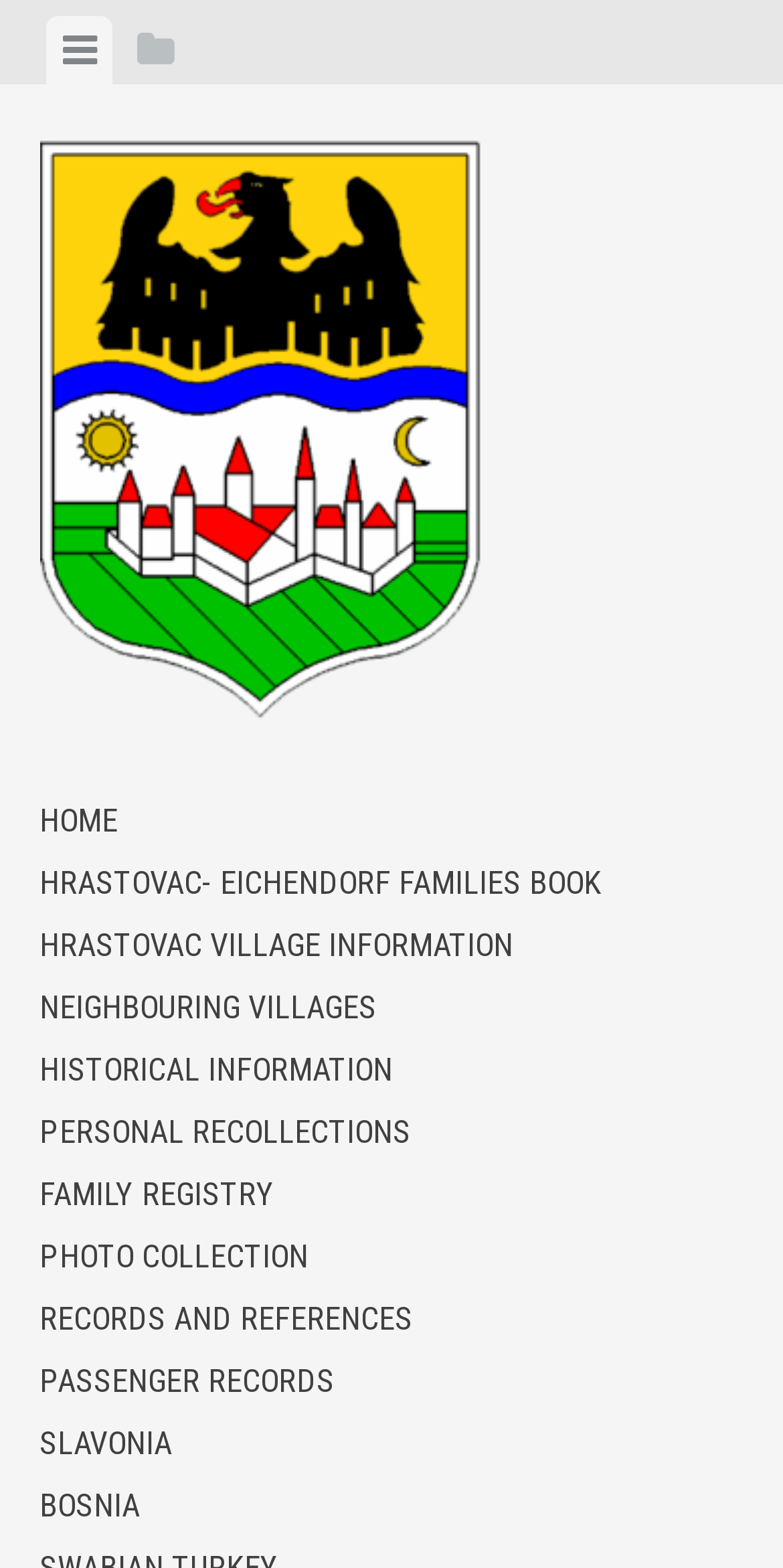Locate the bounding box of the user interface element based on this description: "View sidebar".

[0.155, 0.01, 0.245, 0.054]